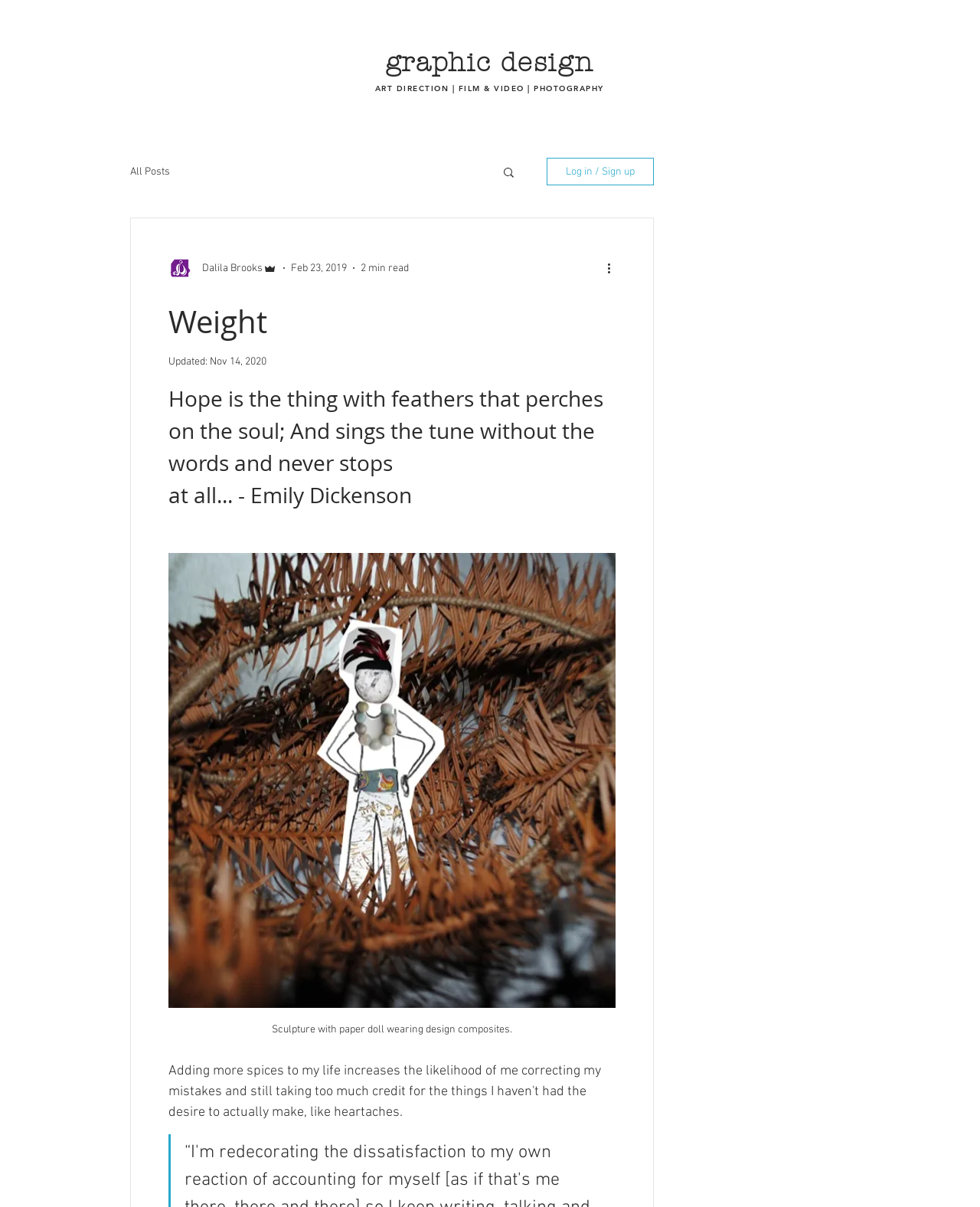What is the category of the blog post?
Observe the image and answer the question with a one-word or short phrase response.

ART DIRECTION | FILM & VIDEO | PHOTOGRAPHY